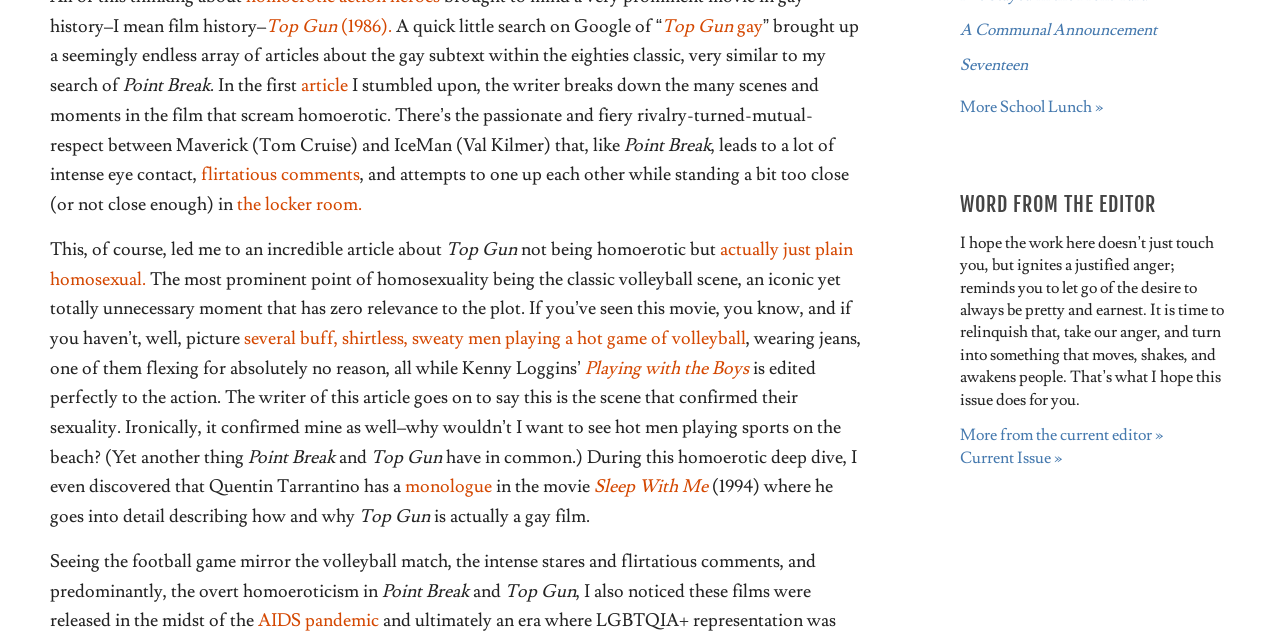What is the name of the movie mentioned besides Top Gun and Point Break?
Provide a detailed answer to the question using information from the image.

In the article, the author mentions a monologue by Quentin Tarantino in the movie Sleep With Me (1994), where he discusses how Top Gun is actually a gay film.